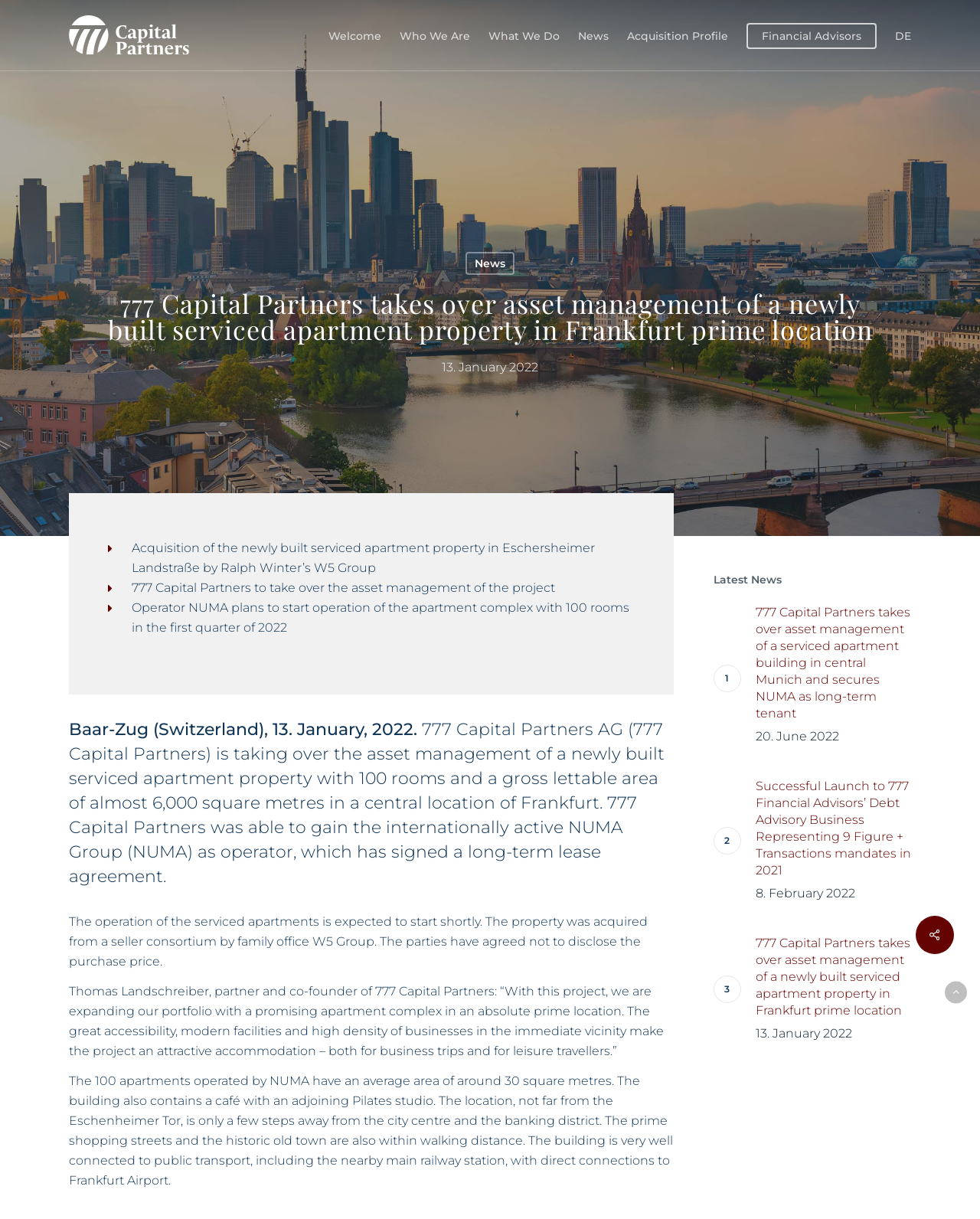Determine the bounding box coordinates for the area that needs to be clicked to fulfill this task: "Go to the 'What We Do' page". The coordinates must be given as four float numbers between 0 and 1, i.e., [left, top, right, bottom].

[0.498, 0.023, 0.571, 0.035]